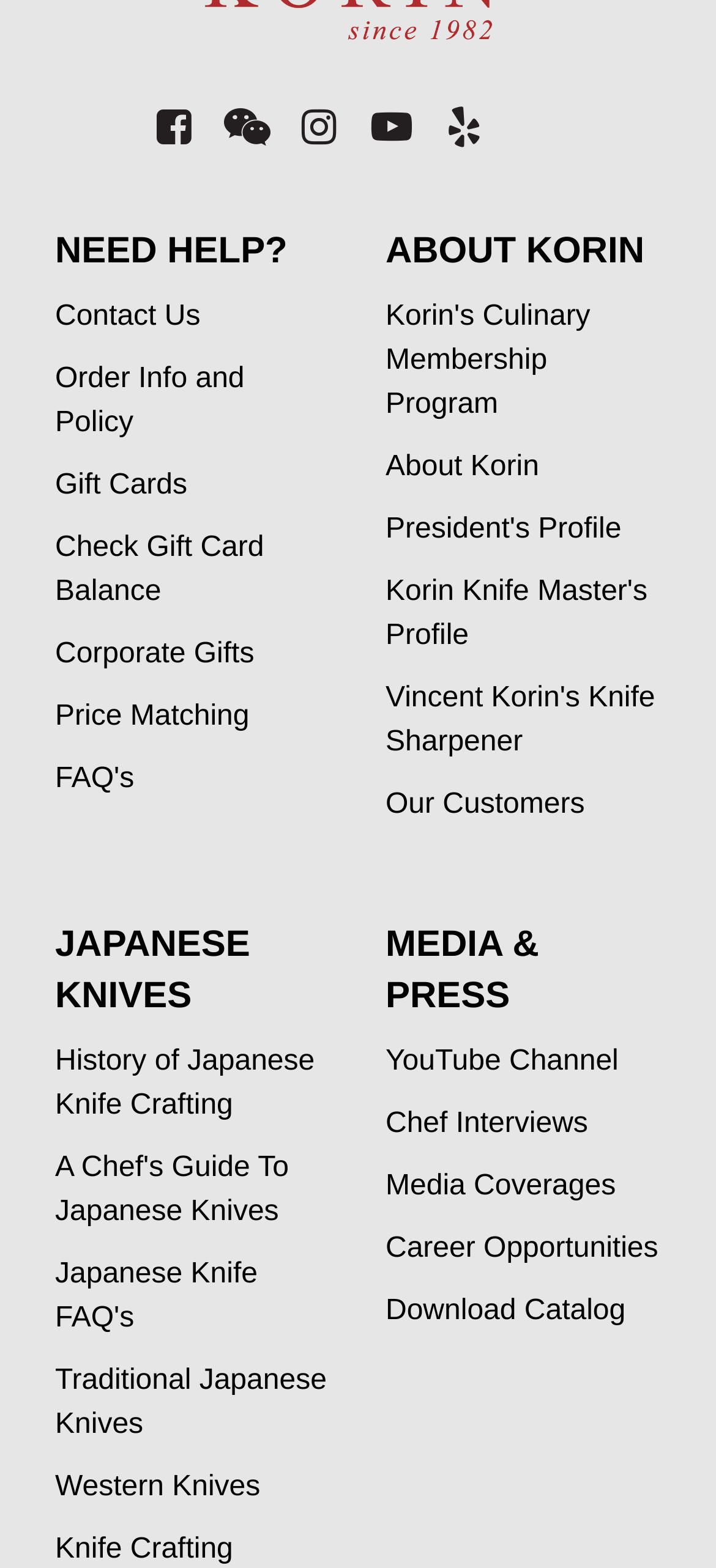Locate the bounding box coordinates of the element that should be clicked to execute the following instruction: "Contact customer support".

[0.077, 0.189, 0.462, 0.217]